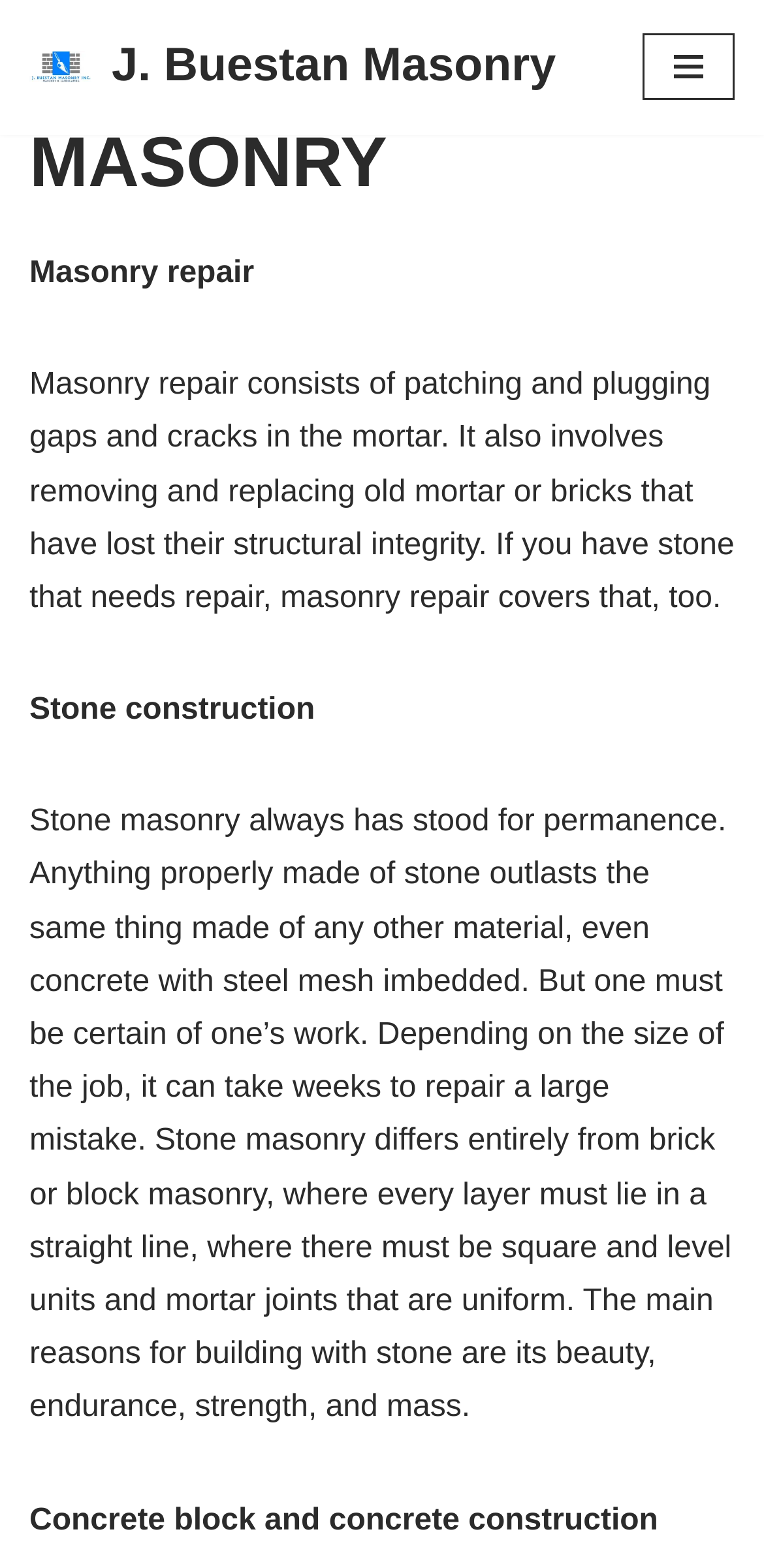Extract the bounding box coordinates for the described element: "Skip to content". The coordinates should be represented as four float numbers between 0 and 1: [left, top, right, bottom].

[0.0, 0.04, 0.077, 0.065]